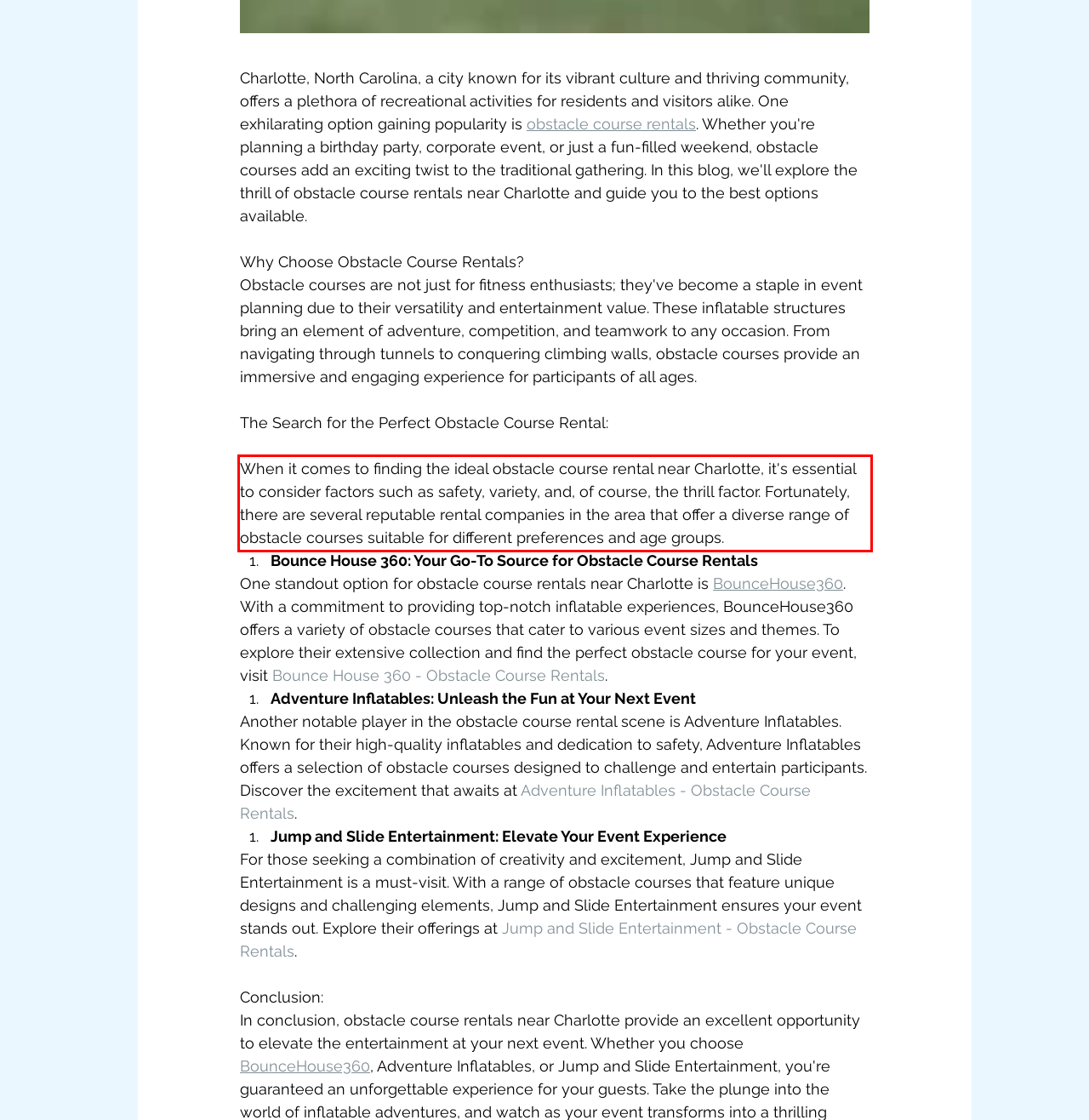Please recognize and transcribe the text located inside the red bounding box in the webpage image.

When it comes to finding the ideal obstacle course rental near Charlotte, it's essential to consider factors such as safety, variety, and, of course, the thrill factor. Fortunately, there are several reputable rental companies in the area that offer a diverse range of obstacle courses suitable for different preferences and age groups.